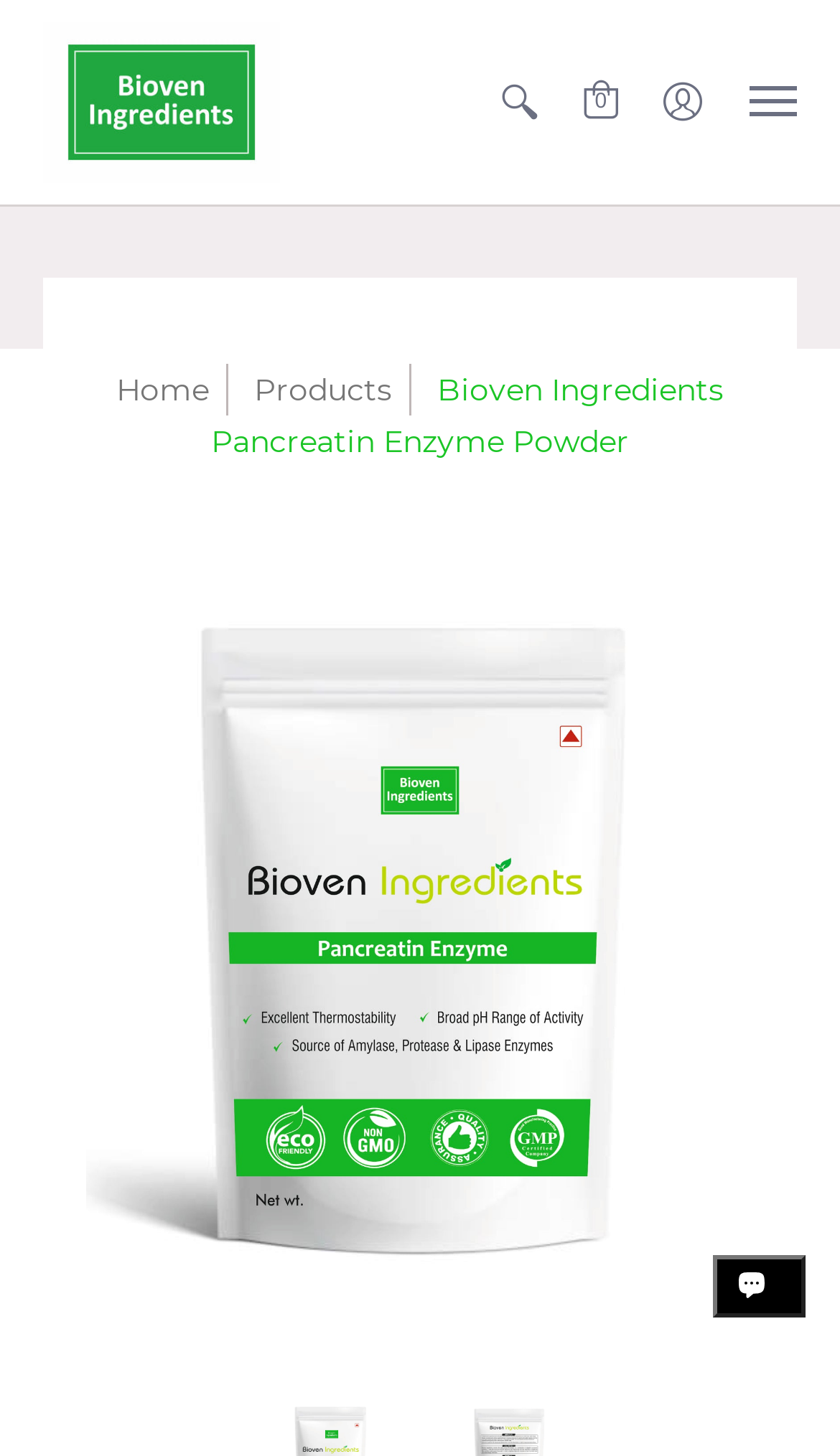Provide the bounding box coordinates of the section that needs to be clicked to accomplish the following instruction: "View cart."

[0.667, 0.0, 0.764, 0.14]